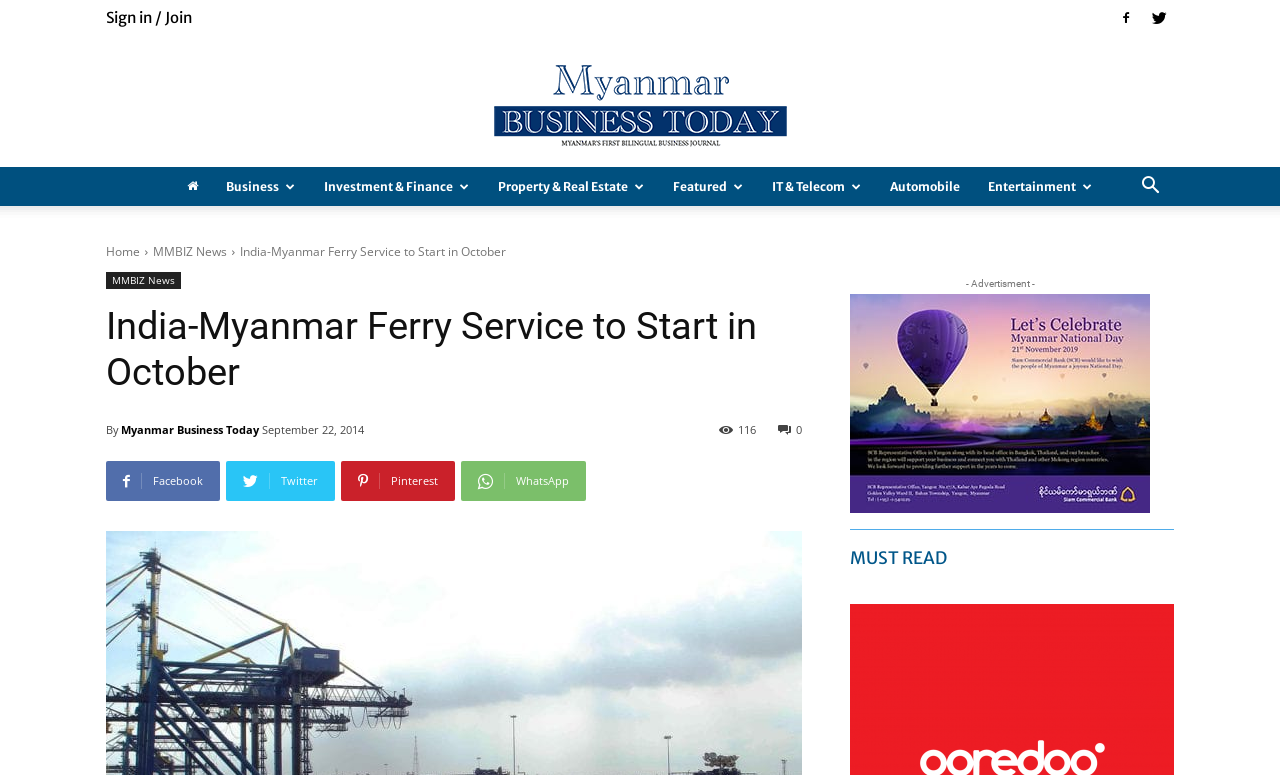Calculate the bounding box coordinates of the UI element given the description: "Featured".

[0.515, 0.215, 0.592, 0.266]